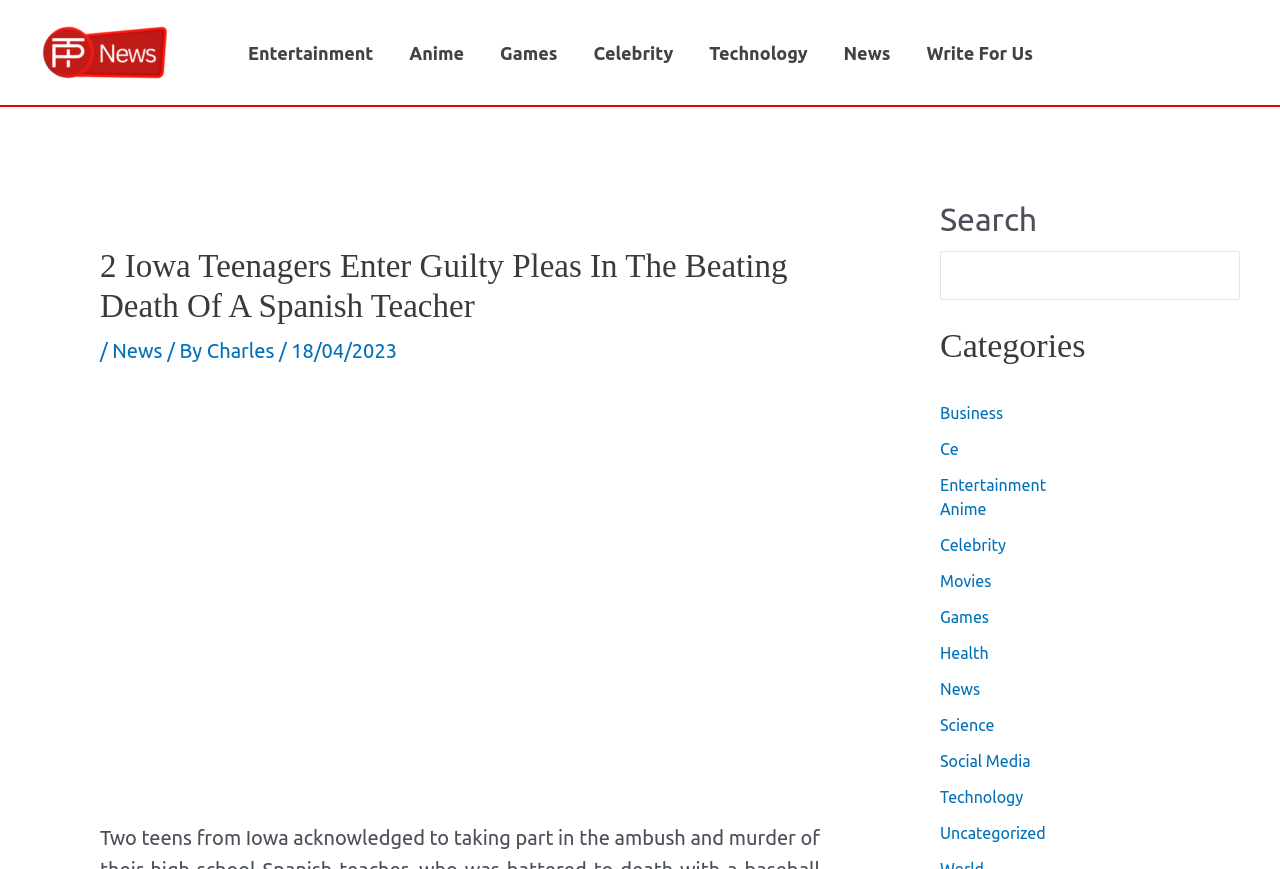Determine the bounding box coordinates for the region that must be clicked to execute the following instruction: "Search for something".

[0.734, 0.289, 0.969, 0.345]